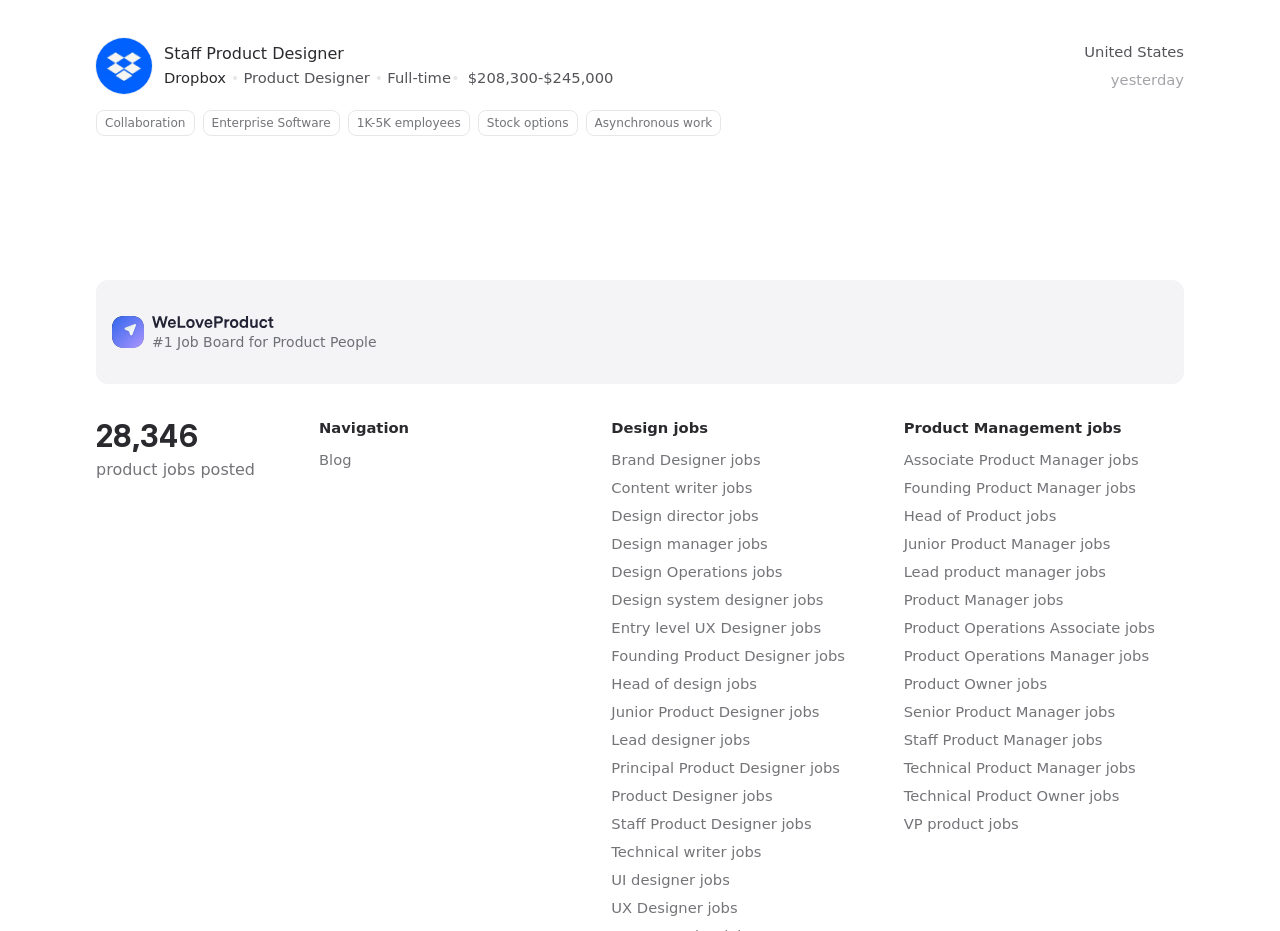Determine the bounding box coordinates of the section to be clicked to follow the instruction: "Click on Staff Product Designer job". The coordinates should be given as four float numbers between 0 and 1, formatted as [left, top, right, bottom].

[0.478, 0.876, 0.634, 0.894]